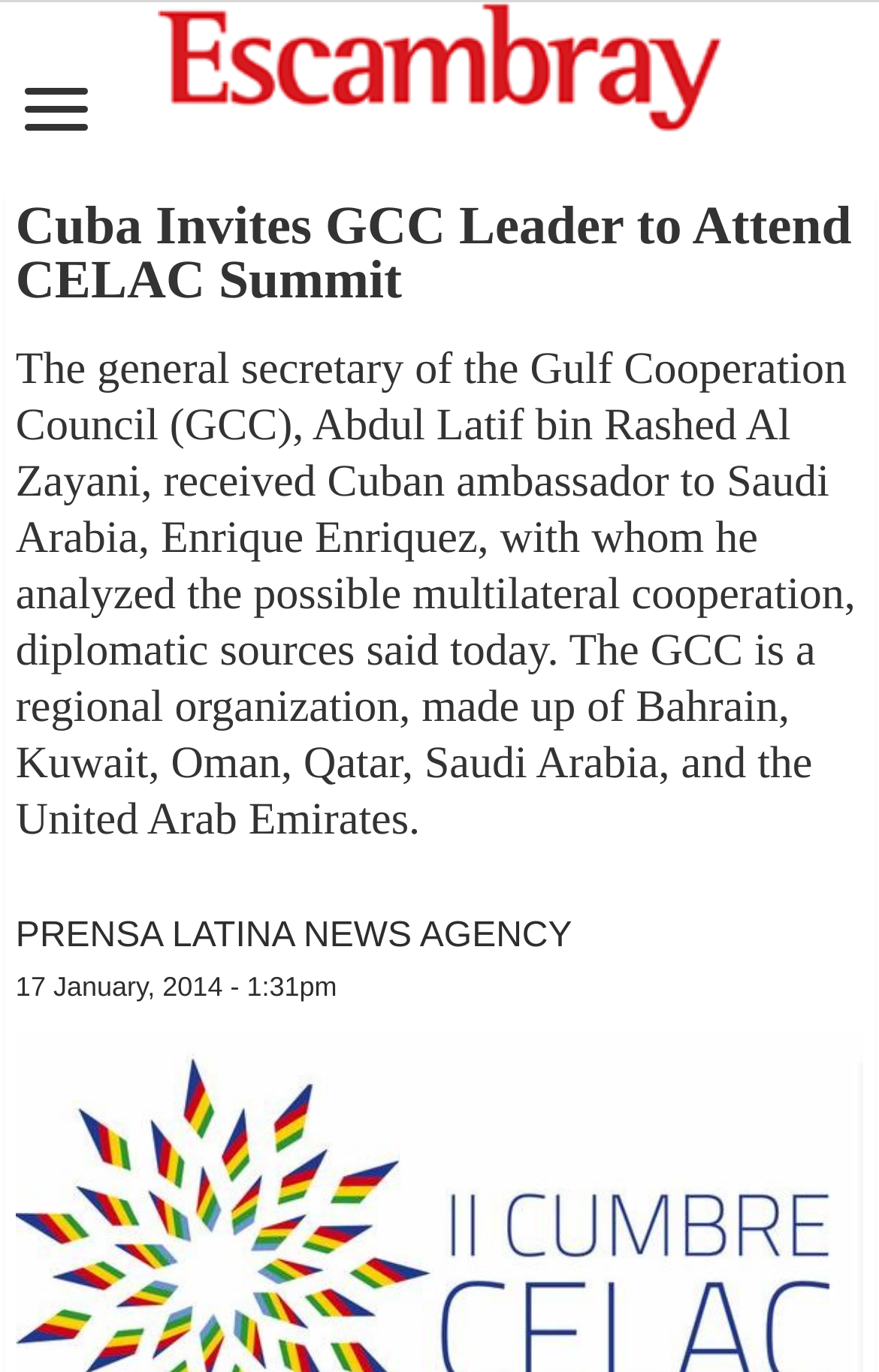Write an extensive caption that covers every aspect of the webpage.

The webpage appears to be a news article page. At the top, there is a heading that reads "Escambray" which is also a link. Below it, there is a smaller heading that reads "Cuba Invites GCC Leader to Attend CELAC Summit". 

To the right of the "Escambray" heading, there is an image with the same name. The image is positioned at the top-right corner of the page. 

Below the "Cuba Invites GCC Leader to Attend CELAC Summit" heading, there is a block of text that summarizes the news article. The text describes a meeting between the general secretary of the Gulf Cooperation Council and the Cuban ambassador to Saudi Arabia, where they discussed possible multilateral cooperation.

At the bottom of the page, there are two links. One link reads "PRENSA LATINA NEWS AGENCY" and the other link displays the date and time of the article, "17 January, 2014 - 1:31pm". These links are positioned at the bottom-left corner of the page.